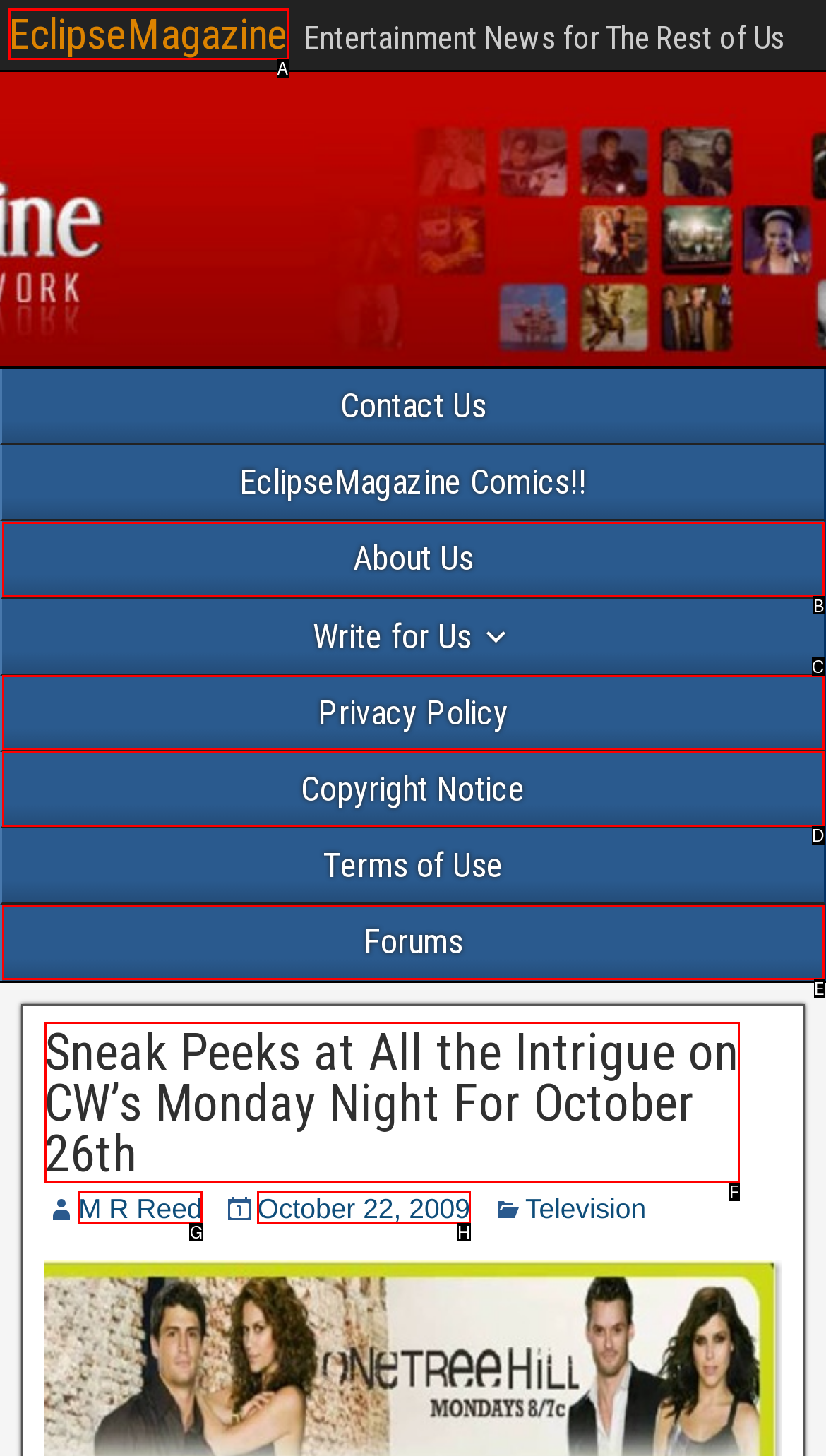Pick the right letter to click to achieve the task: read about the author M R Reed
Answer with the letter of the correct option directly.

G